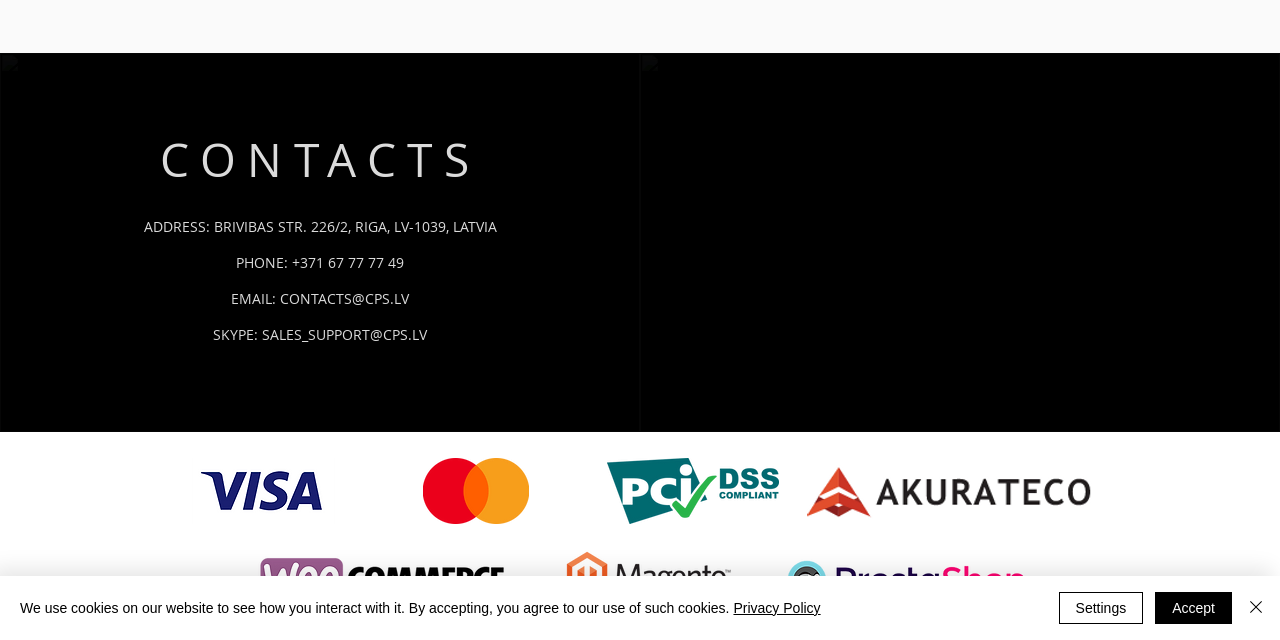Identify and provide the bounding box for the element described by: "Privacy Policy".

[0.573, 0.937, 0.641, 0.962]